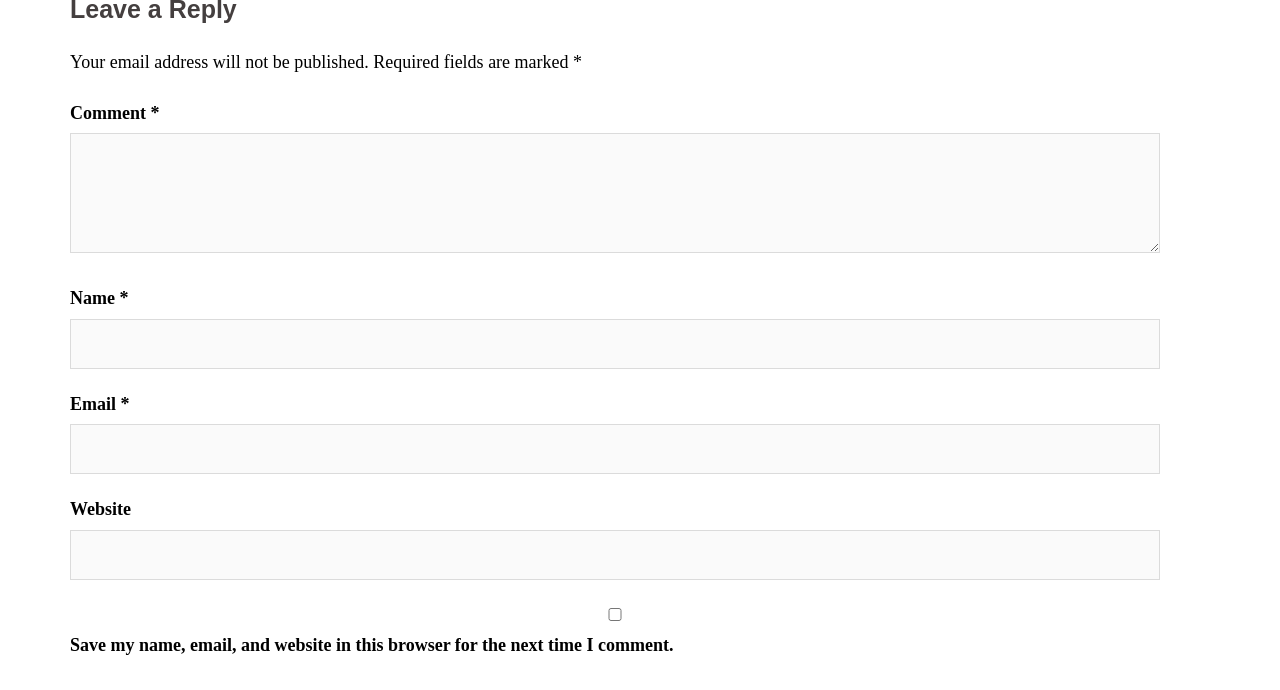What is required to submit the form?
Could you answer the question with a detailed and thorough explanation?

The form has three required fields marked with an asterisk (*), which are Name, Email, and Comment. This indicates that these fields must be filled in order to submit the form successfully.